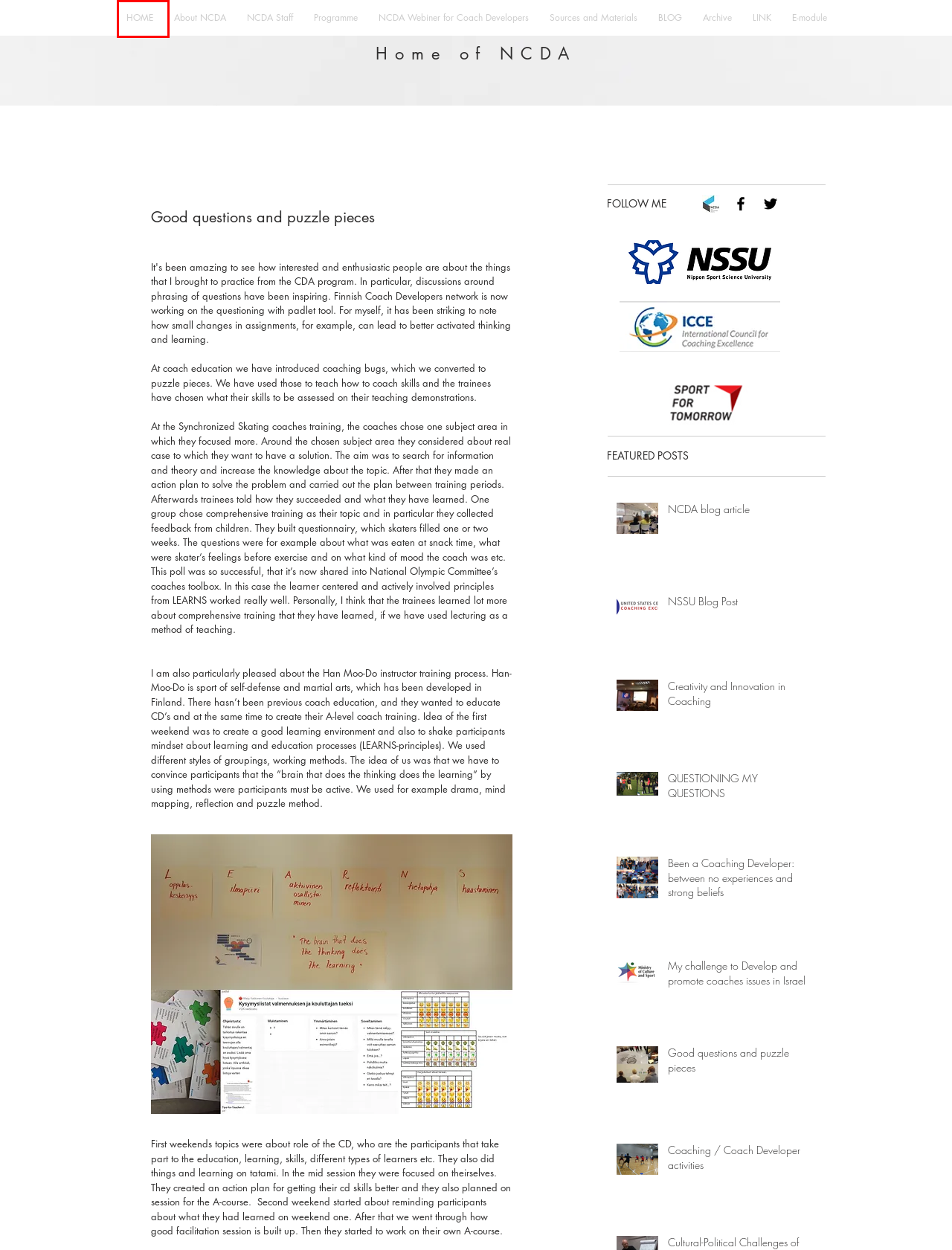Look at the given screenshot of a webpage with a red rectangle bounding box around a UI element. Pick the description that best matches the new webpage after clicking the element highlighted. The descriptions are:
A. HOME | nssu-cda
B. Been a Coaching Developer: between no experiences and strong beliefs
C. NCDA Webiner for Coach Developers | nssu-cda
D. Programme | nssu-cda
E. Creativity and Innovation in Coaching
F. NCDA Staff | nssu-cda
G. About NCDA | nssu-cda
H. LINK | nssu-cda

A